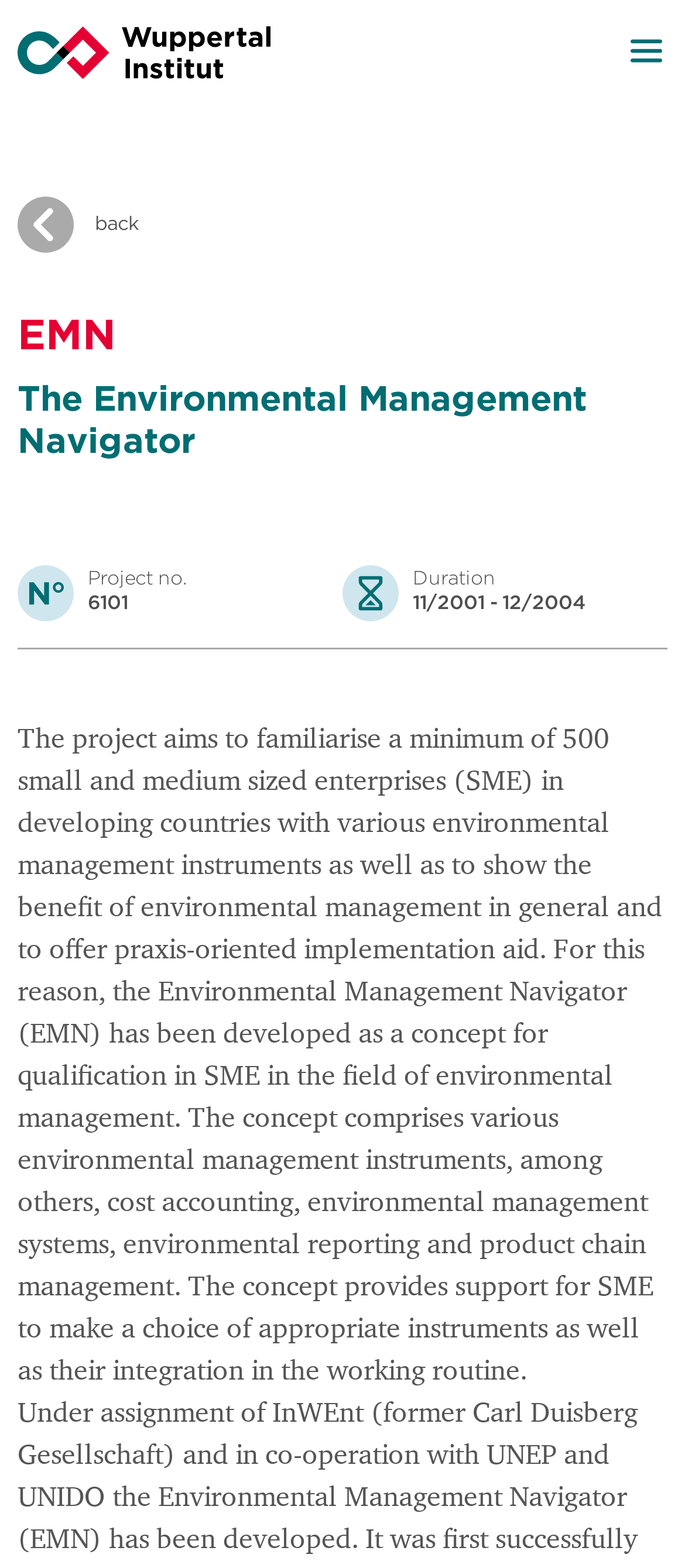Give a one-word or phrase response to the following question: What is the project number?

6101